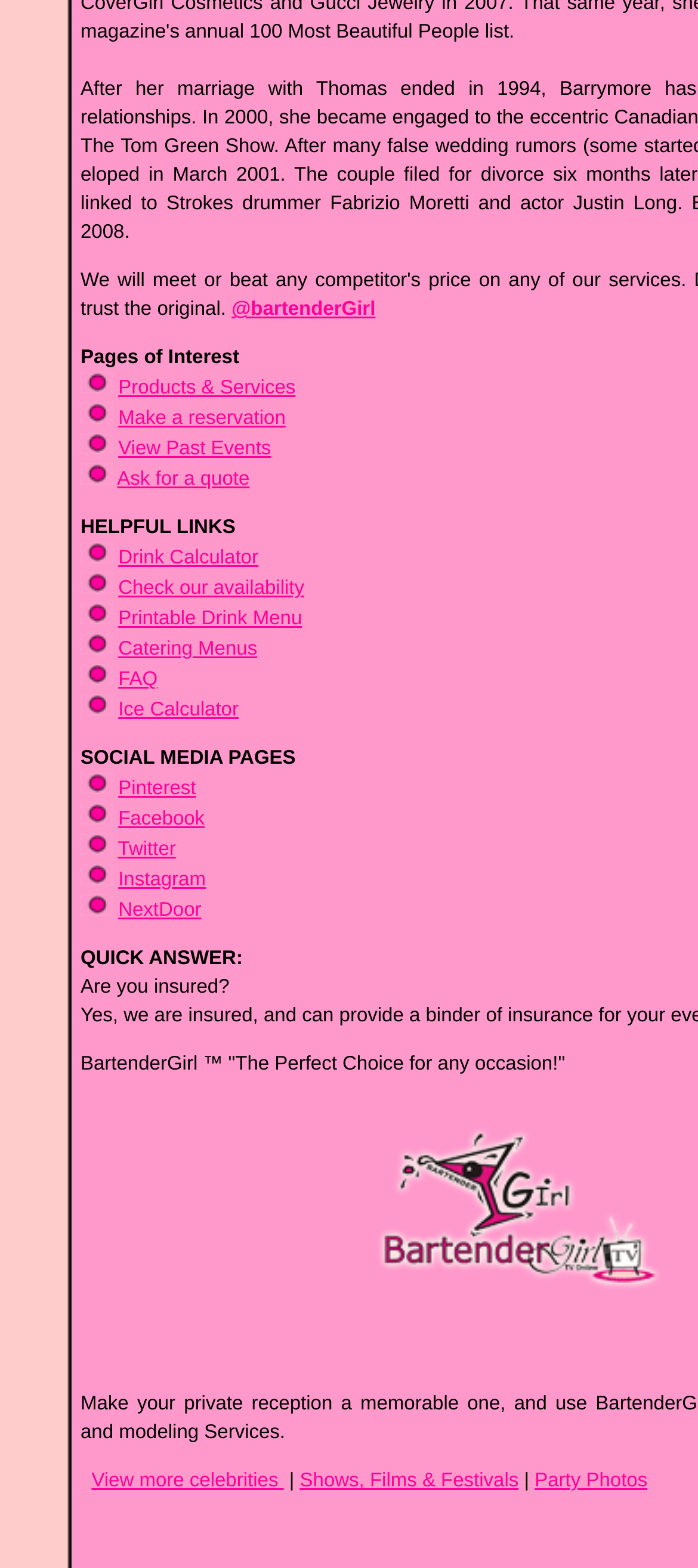Please determine the bounding box coordinates for the element with the description: "Shows, Films & Festivals".

[0.43, 0.938, 0.743, 0.951]